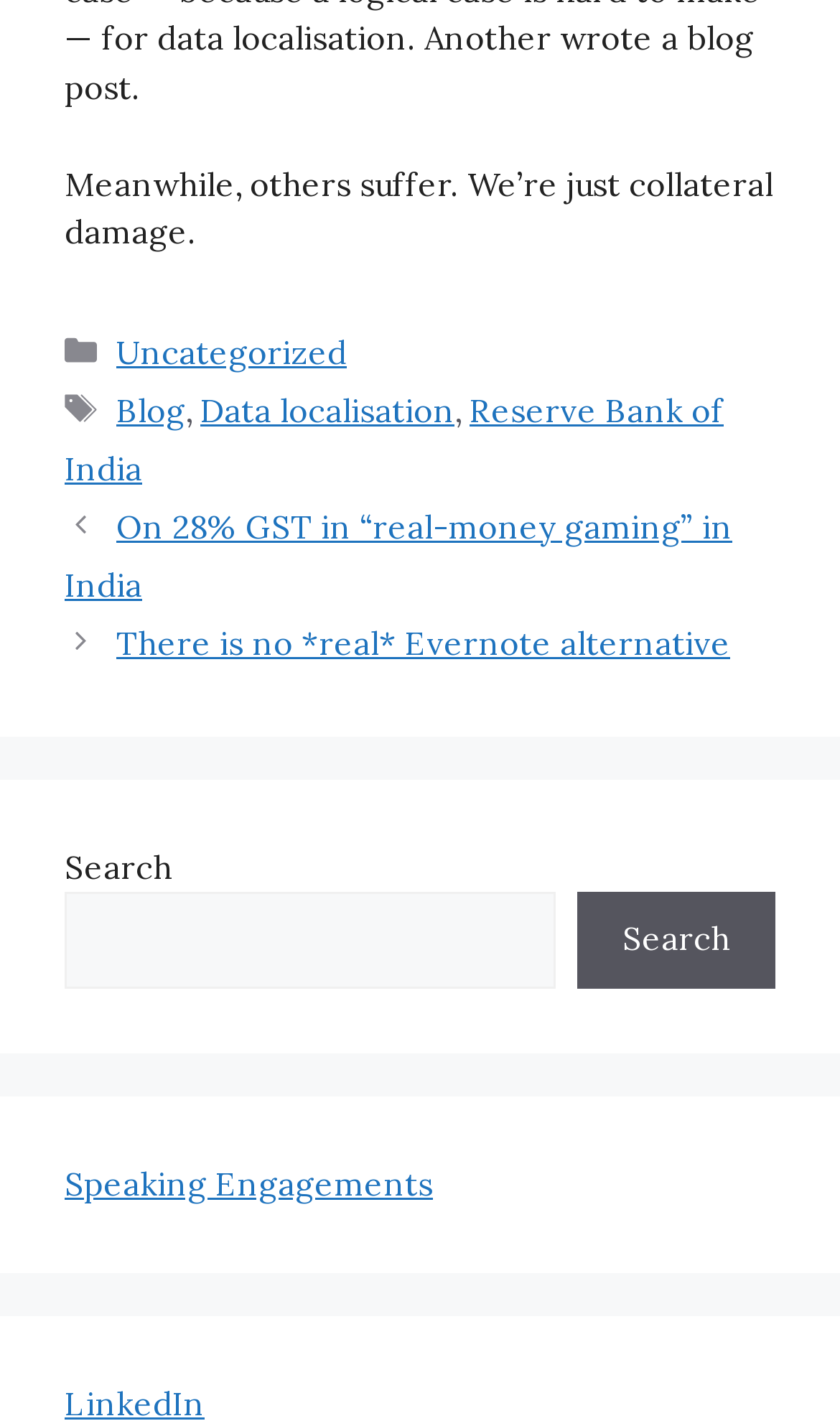Use a single word or phrase to answer the question: How many links are in the 'Posts' navigation section?

2